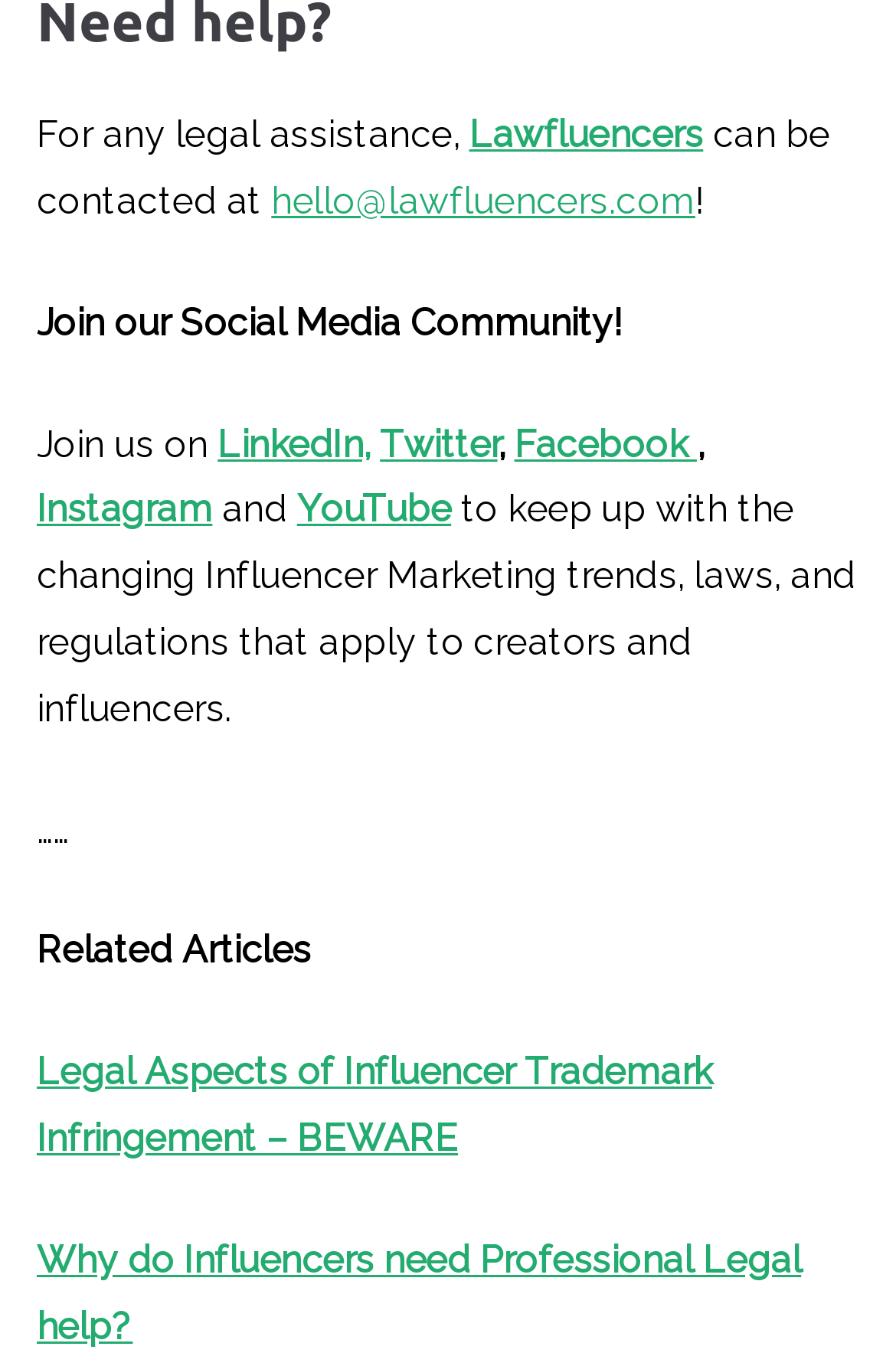What is the purpose of Lawfluencers?
Use the image to give a comprehensive and detailed response to the question.

The webpage implies that Lawfluencers provides legal assistance to creators and influencers, as it mentions keeping up with changing influencer marketing trends, laws, and regulations that apply to them.